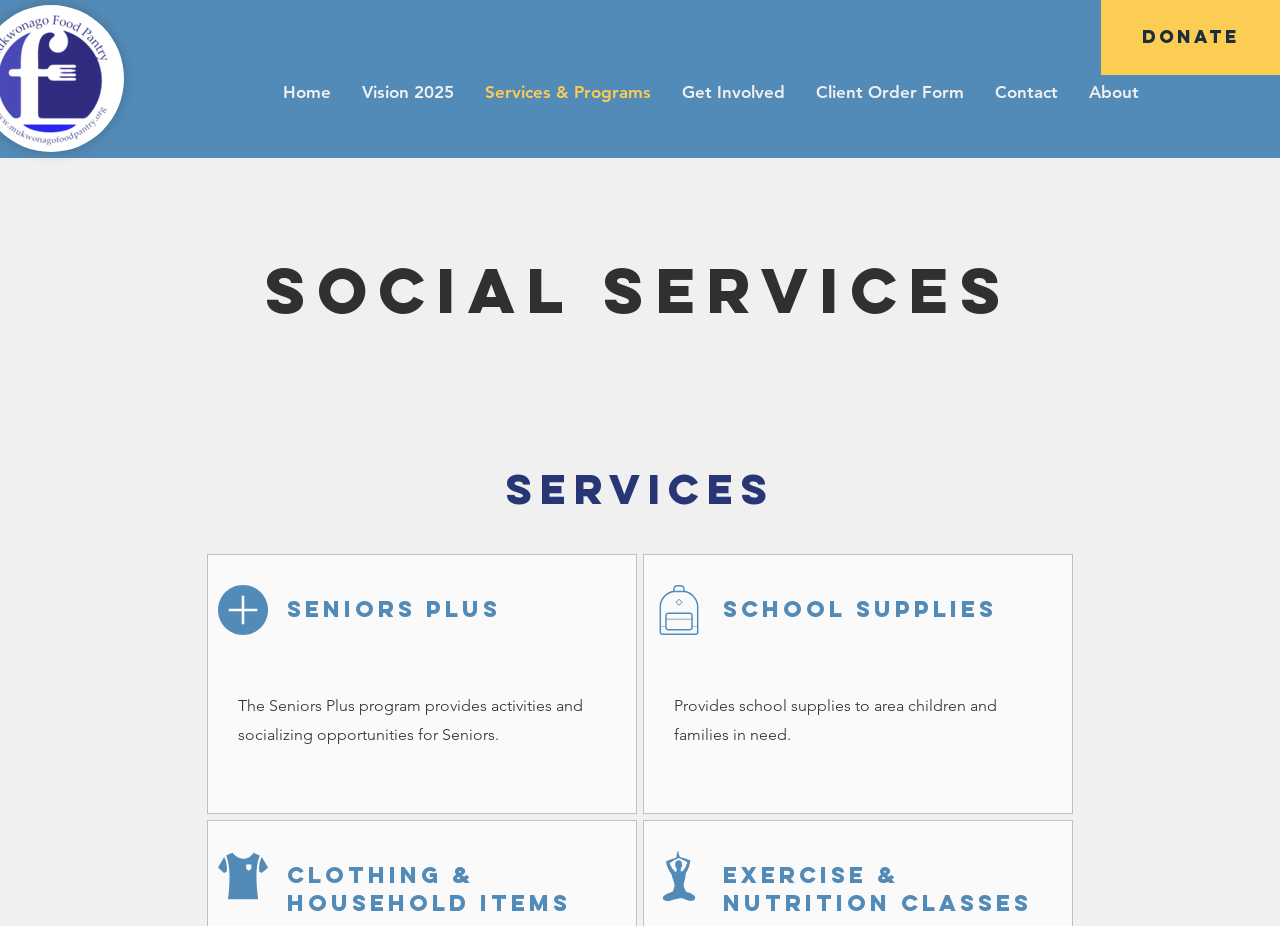Provide a brief response in the form of a single word or phrase:
What is the name of the program for seniors?

Seniors Plus